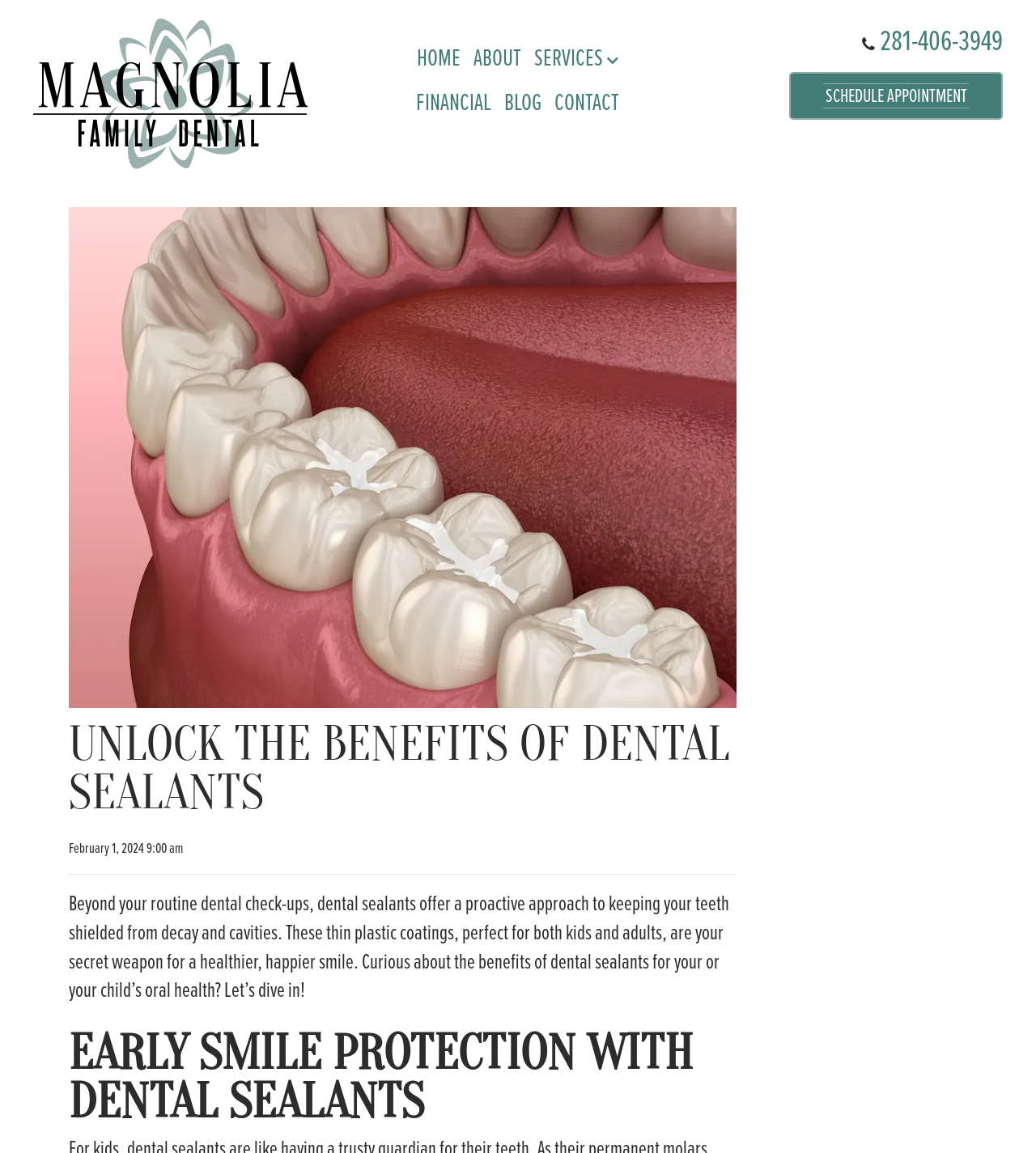Please determine the bounding box coordinates of the section I need to click to accomplish this instruction: "Schedule an appointment".

[0.762, 0.062, 0.968, 0.104]